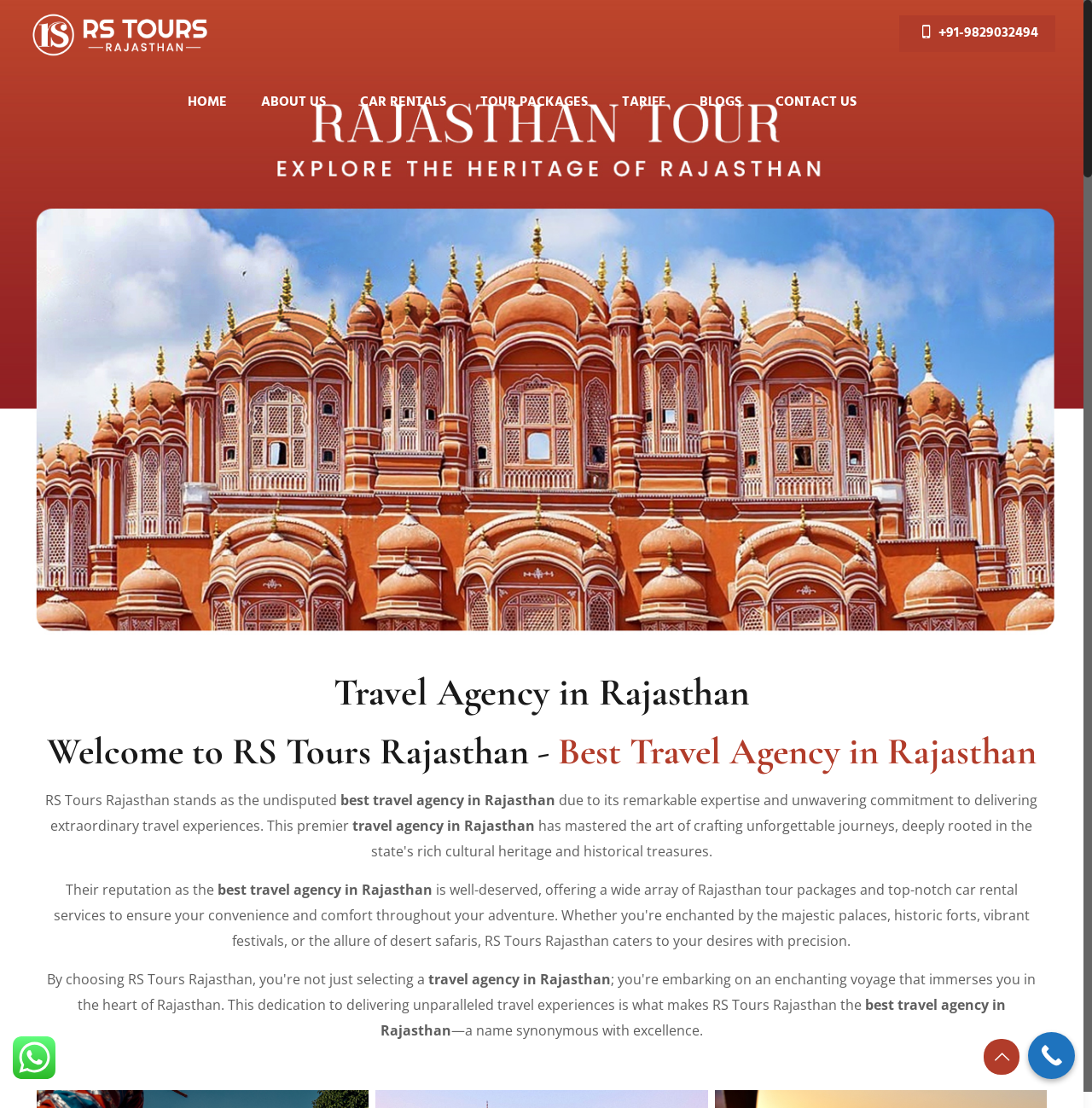Pinpoint the bounding box coordinates of the area that should be clicked to complete the following instruction: "Click the HOME link". The coordinates must be given as four float numbers between 0 and 1, i.e., [left, top, right, bottom].

[0.156, 0.062, 0.223, 0.123]